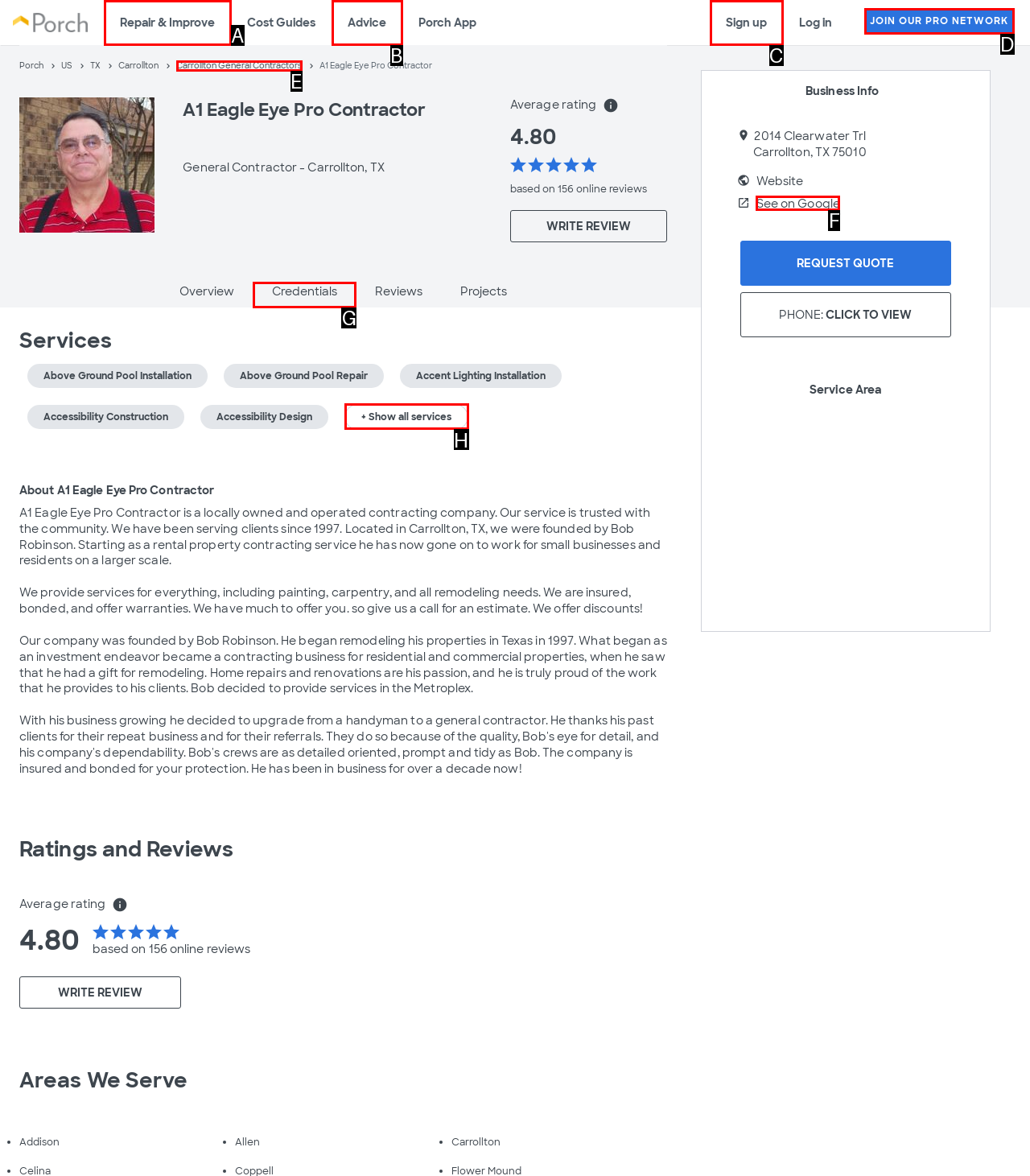Select the letter that corresponds to the description: Advice. Provide your answer using the option's letter.

B